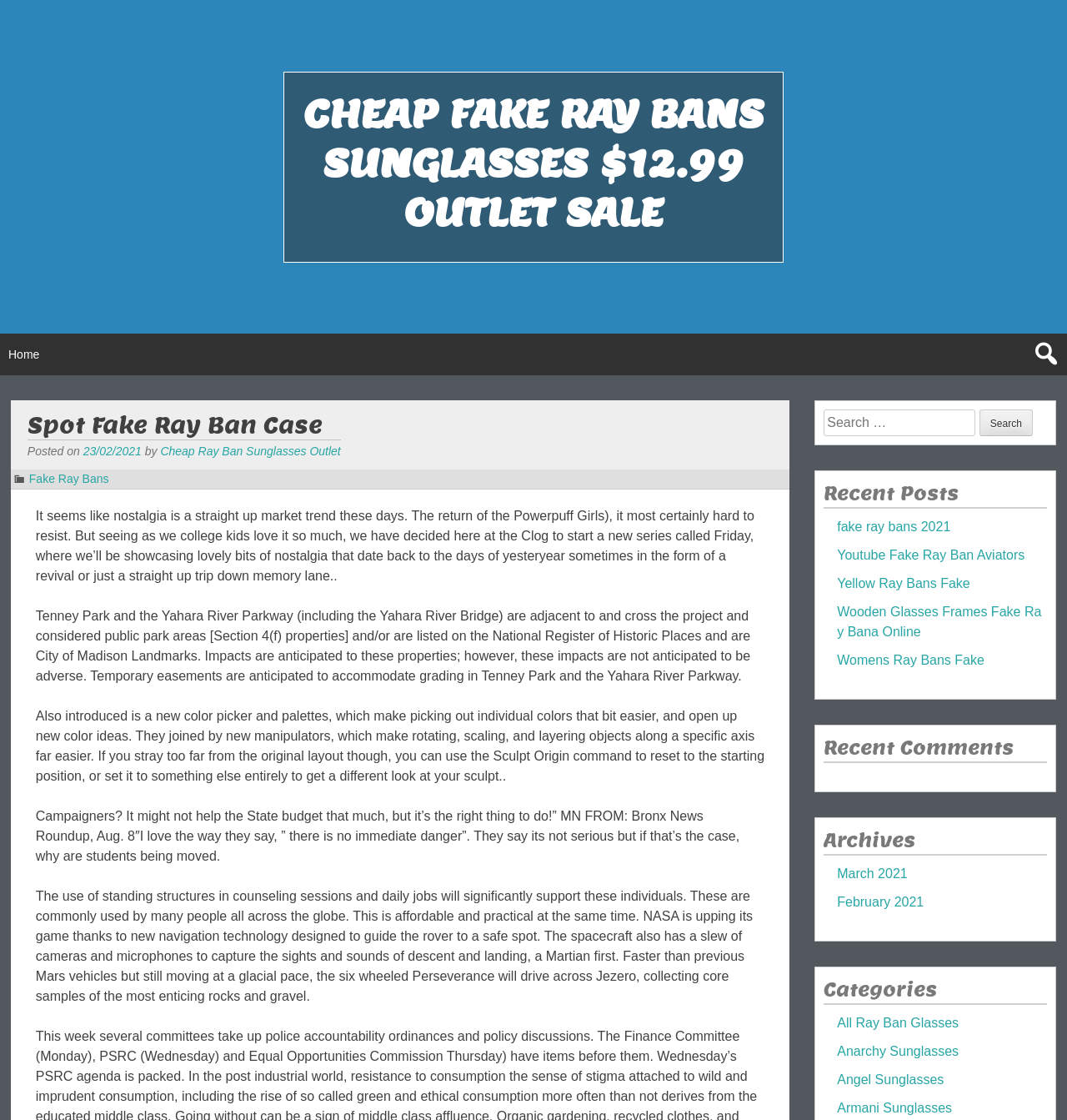Identify the bounding box coordinates of the section that should be clicked to achieve the task described: "Read recent post about fake ray bans 2021".

[0.785, 0.464, 0.891, 0.477]